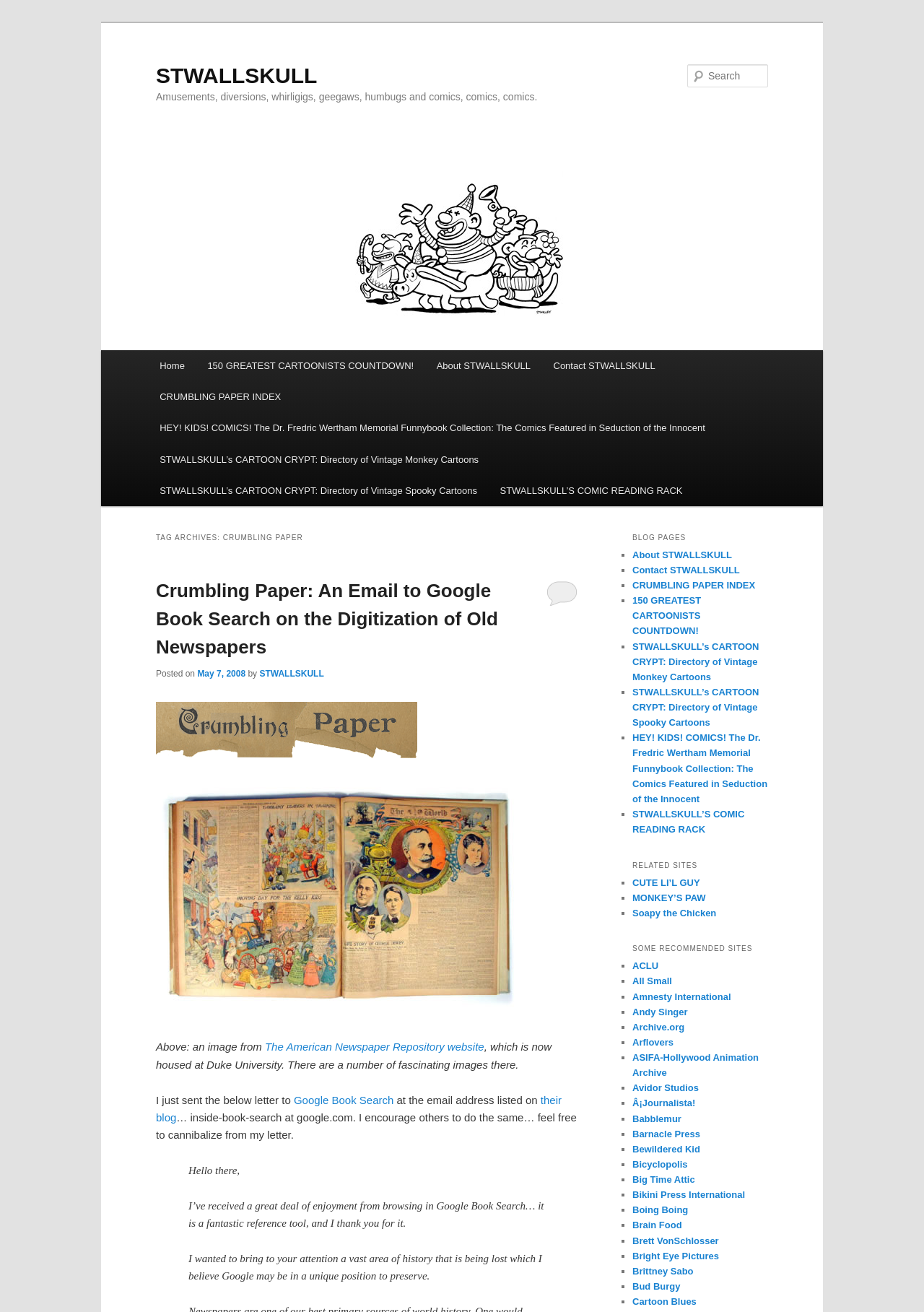How many main menu items are there?
Please answer the question with as much detail and depth as you can.

The main menu items can be found under the heading 'Main menu' and are links with the text 'Home', '150 GREATEST CARTOONISTS COUNTDOWN!', 'About STWALLSKULL', 'Contact STWALLSKULL', and 'CRUMBLING PAPER INDEX'. There are 5 main menu items in total.